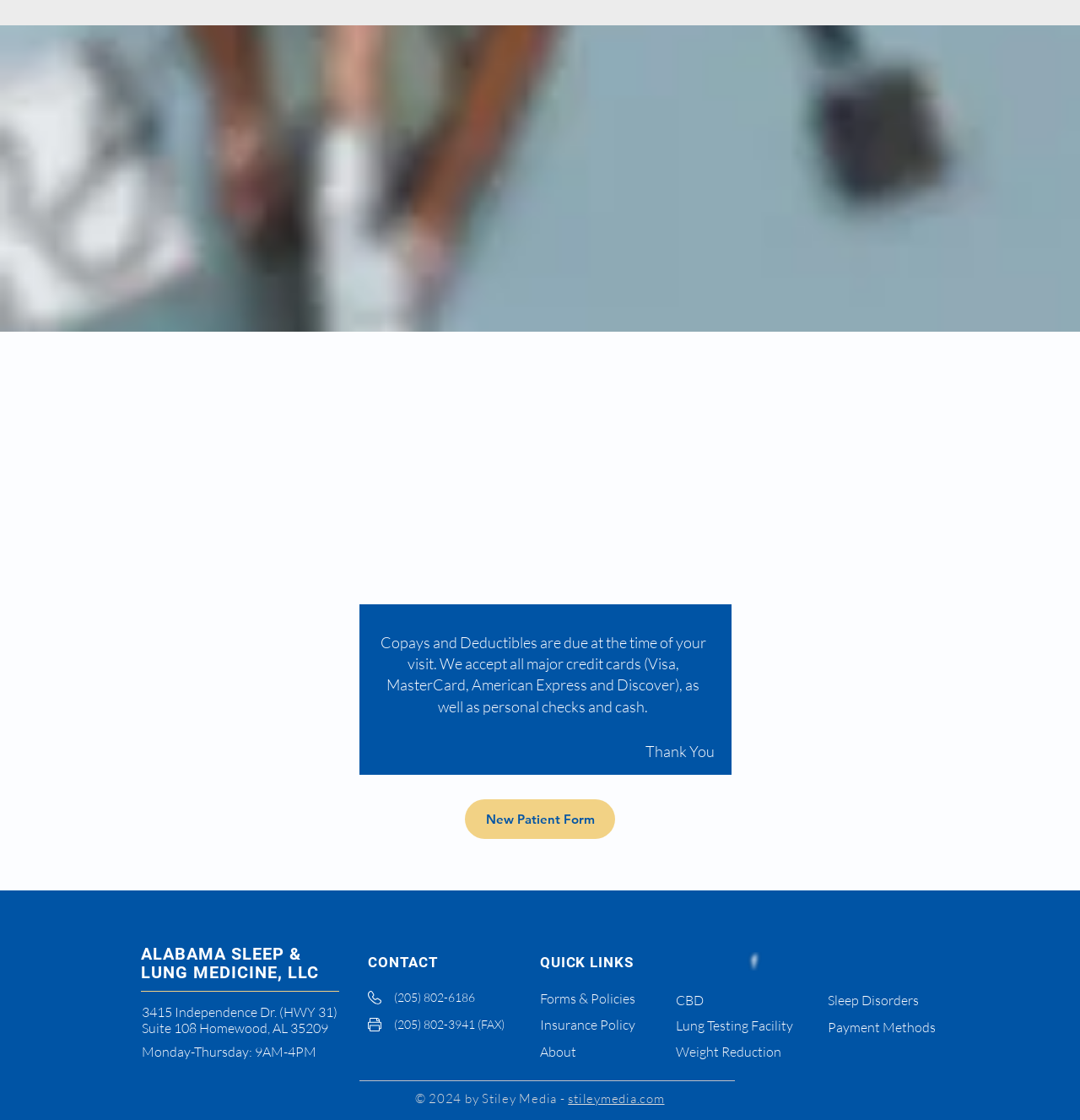Give a one-word or short phrase answer to the question: 
What are the accepted payment methods?

Credit cards, checks, and cash